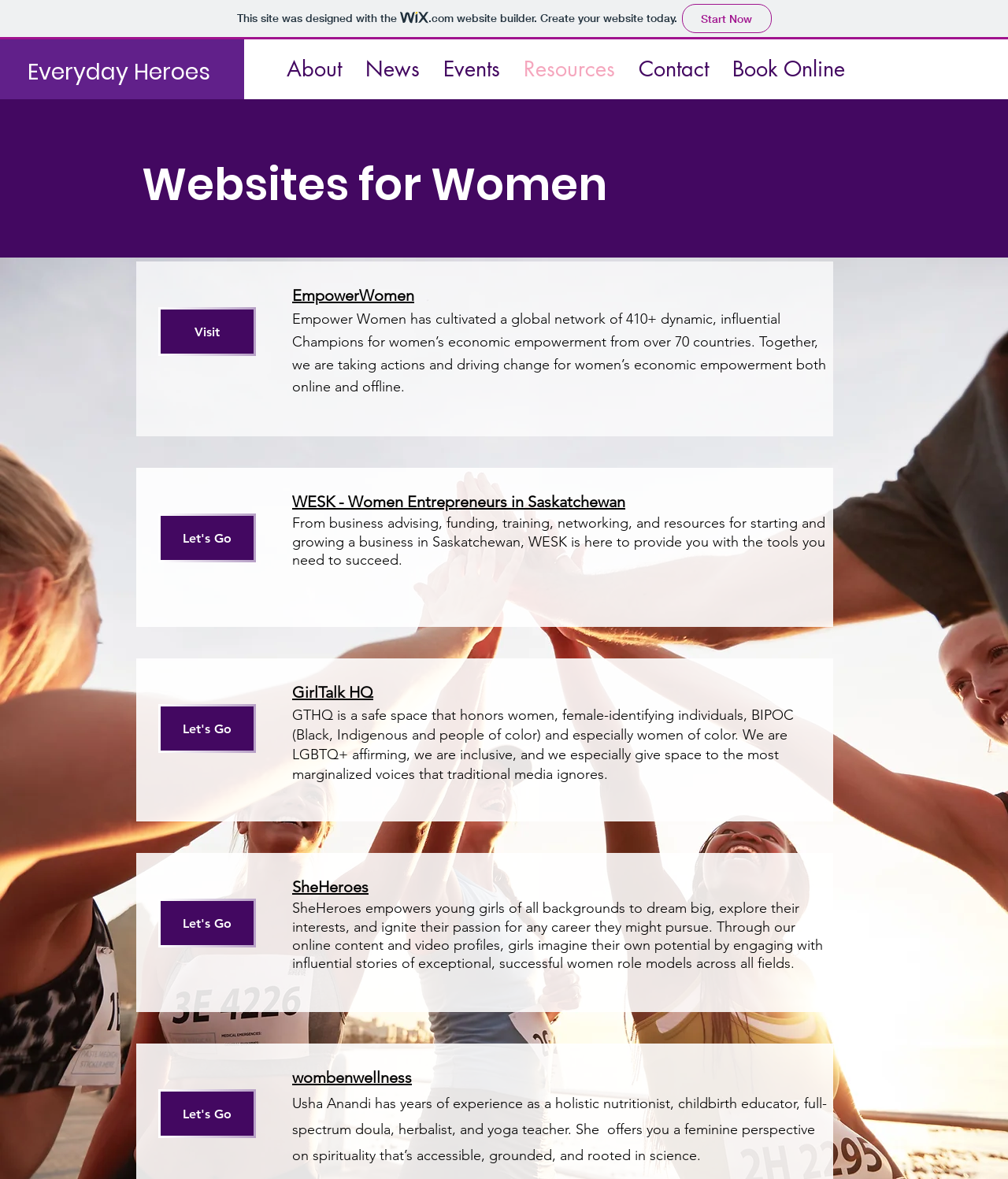Predict the bounding box coordinates for the UI element described as: "Let's Go". The coordinates should be four float numbers between 0 and 1, presented as [left, top, right, bottom].

[0.157, 0.924, 0.254, 0.965]